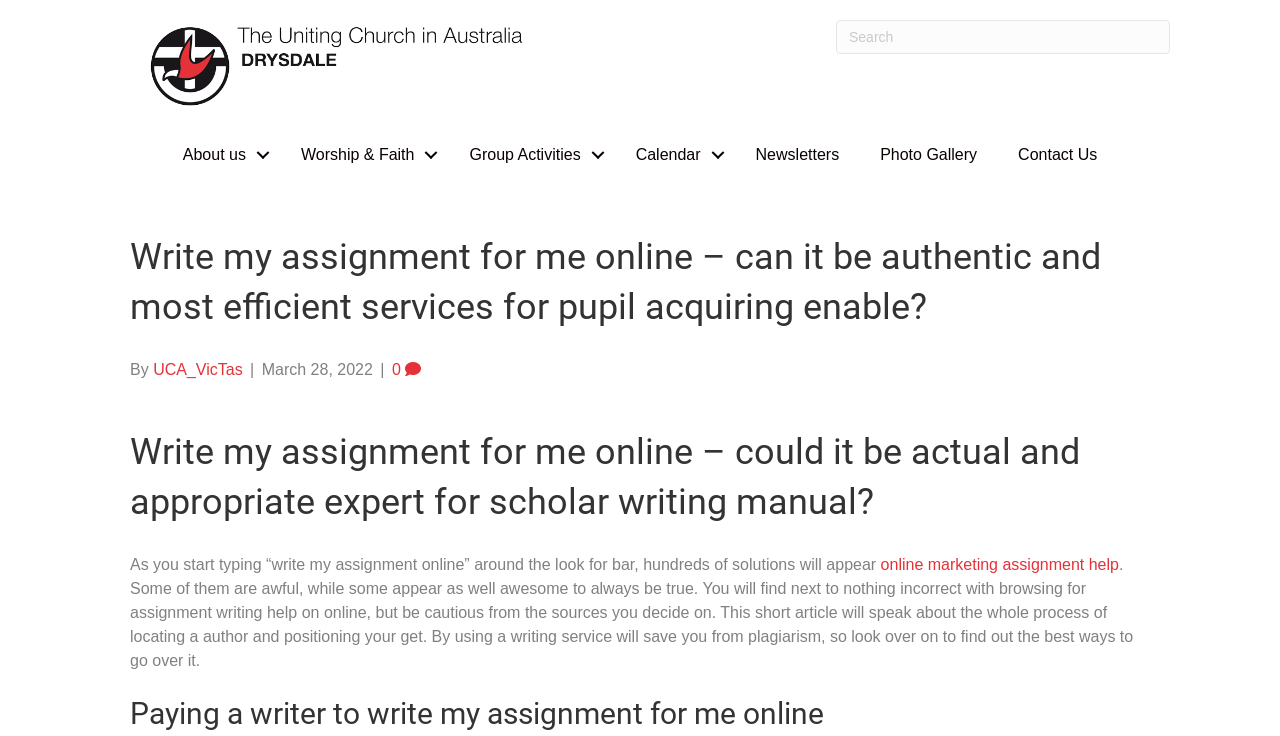Respond with a single word or short phrase to the following question: 
What is the date mentioned in the article?

March 28, 2022